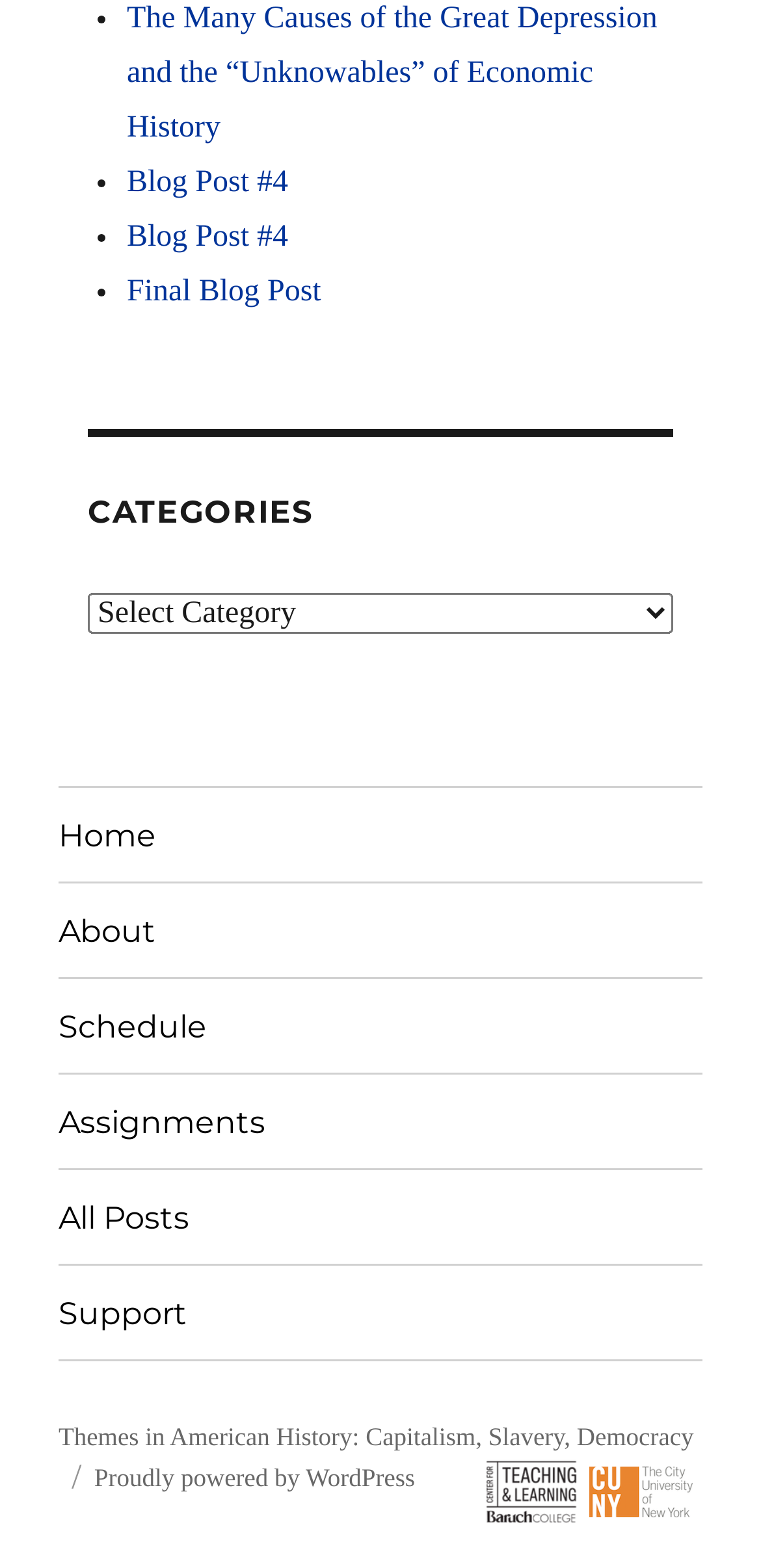How many blog posts are listed? Based on the screenshot, please respond with a single word or phrase.

3